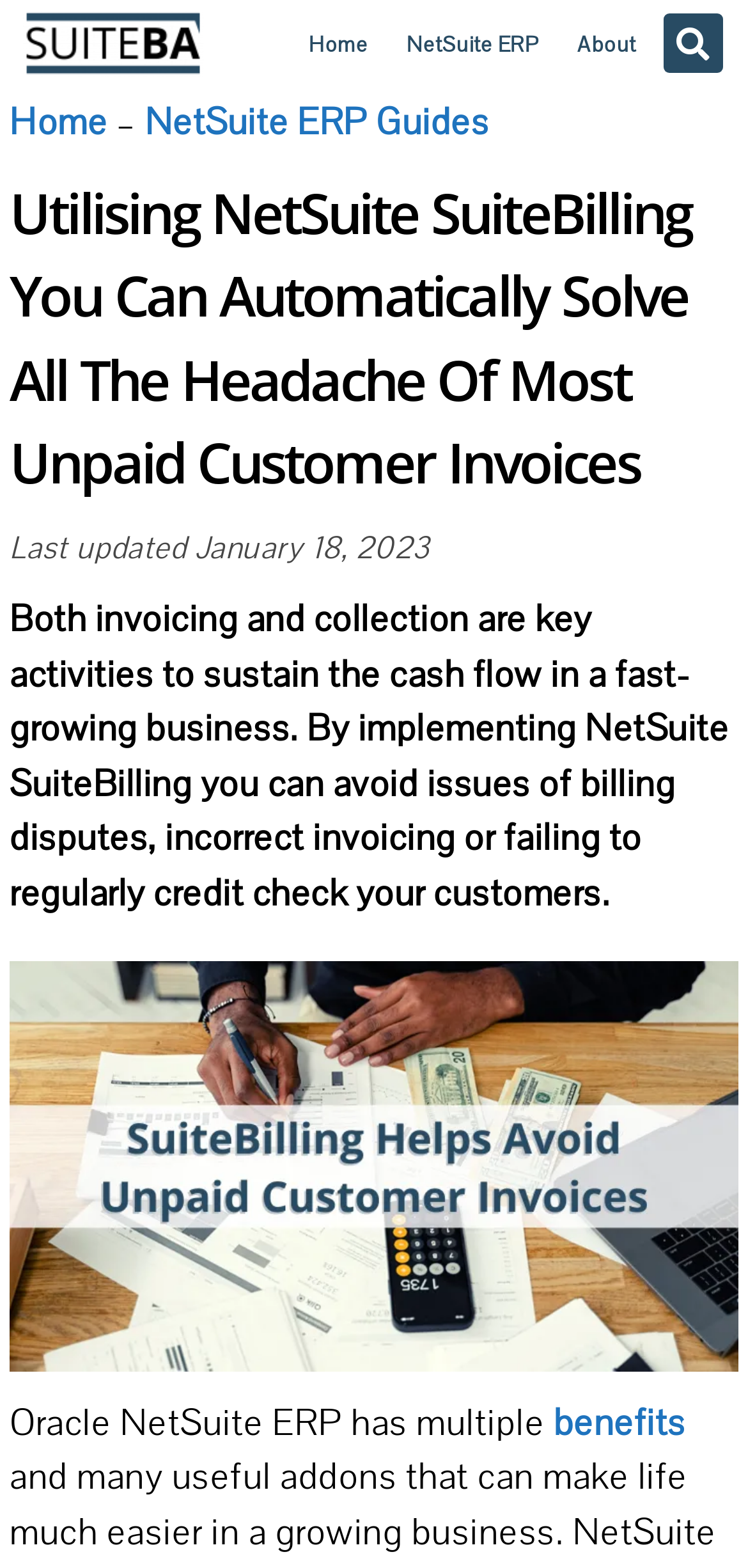Identify the bounding box coordinates for the region of the element that should be clicked to carry out the instruction: "Search for something". The bounding box coordinates should be four float numbers between 0 and 1, i.e., [left, top, right, bottom].

[0.887, 0.009, 0.967, 0.046]